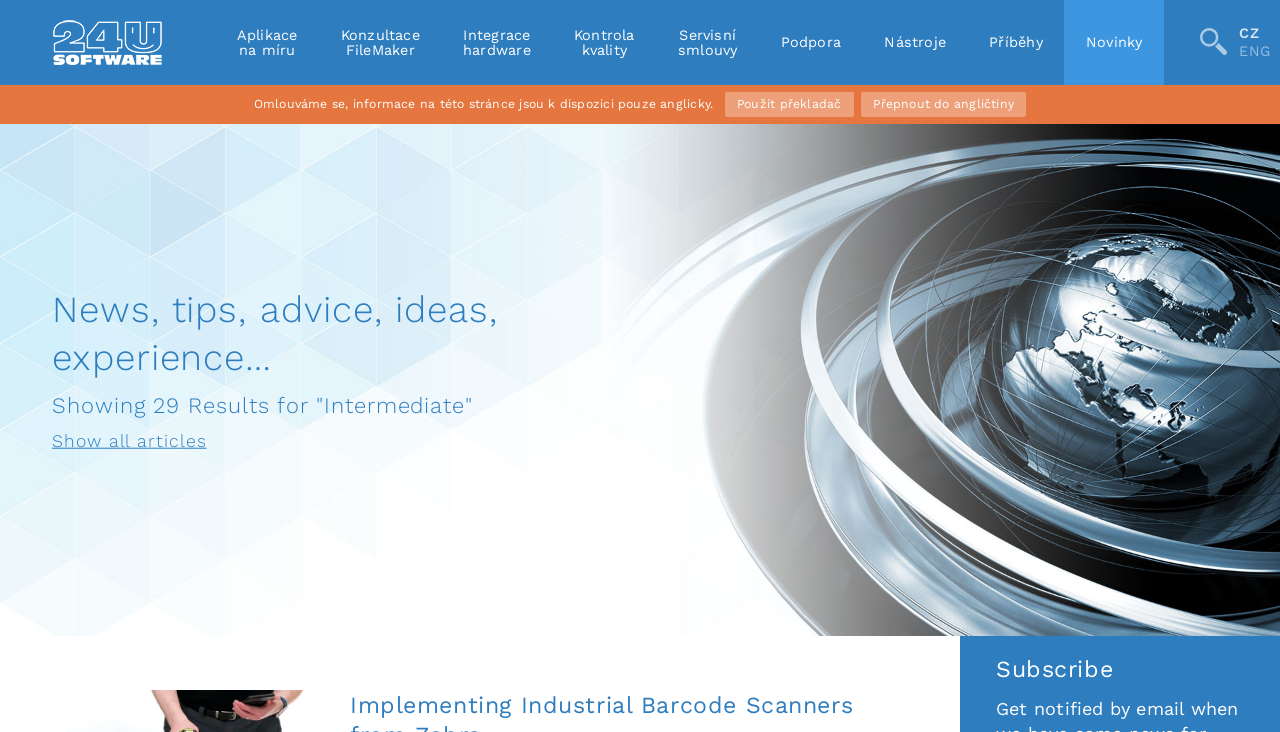Explain in detail what is displayed on the webpage.

This webpage is about 24U Software, a technology company that provides various services and solutions. At the top left corner, there is a logo of 24U Software, which is a clickable link. Next to the logo, there are several navigation links, including "Aplikace na míru", "Konzultace FileMaker", "Integrace hardware", and more, which are evenly spaced and aligned horizontally.

On the top right corner, there are two icons: a search icon and a close icon. Below these icons, there are two language options, "CZ" and "ENG", which are also clickable links.

In the middle of the page, there is a notification message in Czech, apologizing for the information on this page being available only in English. Below this message, there are two links: "Použít překladač" (Use translator) and "Přepnout do angličtiny" (Switch to English).

The main content of the page is a news section, with a heading that reads "News, tips, advice, ideas, experience… Showing 29 Results for 'Intermediate' Show all articles". Below this heading, there is a link to "Show all articles". The news section likely contains a list of articles, but the exact content is not specified.

At the bottom of the page, there is a "Subscribe" section, which is a heading with no additional information provided.